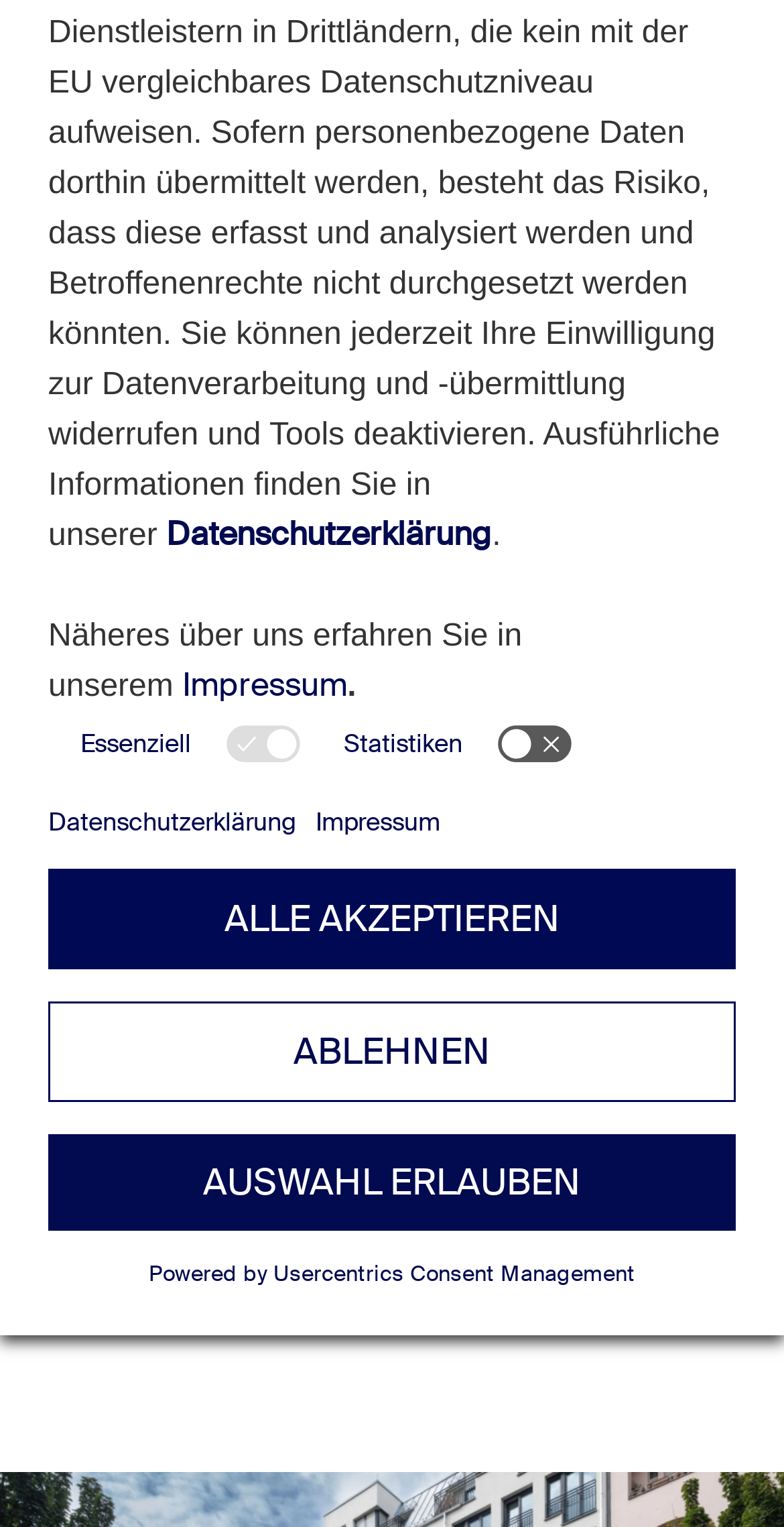Please identify the bounding box coordinates of the element that needs to be clicked to execute the following command: "Open the Menu". Provide the bounding box using four float numbers between 0 and 1, formatted as [left, top, right, bottom].

[0.913, 0.036, 0.959, 0.059]